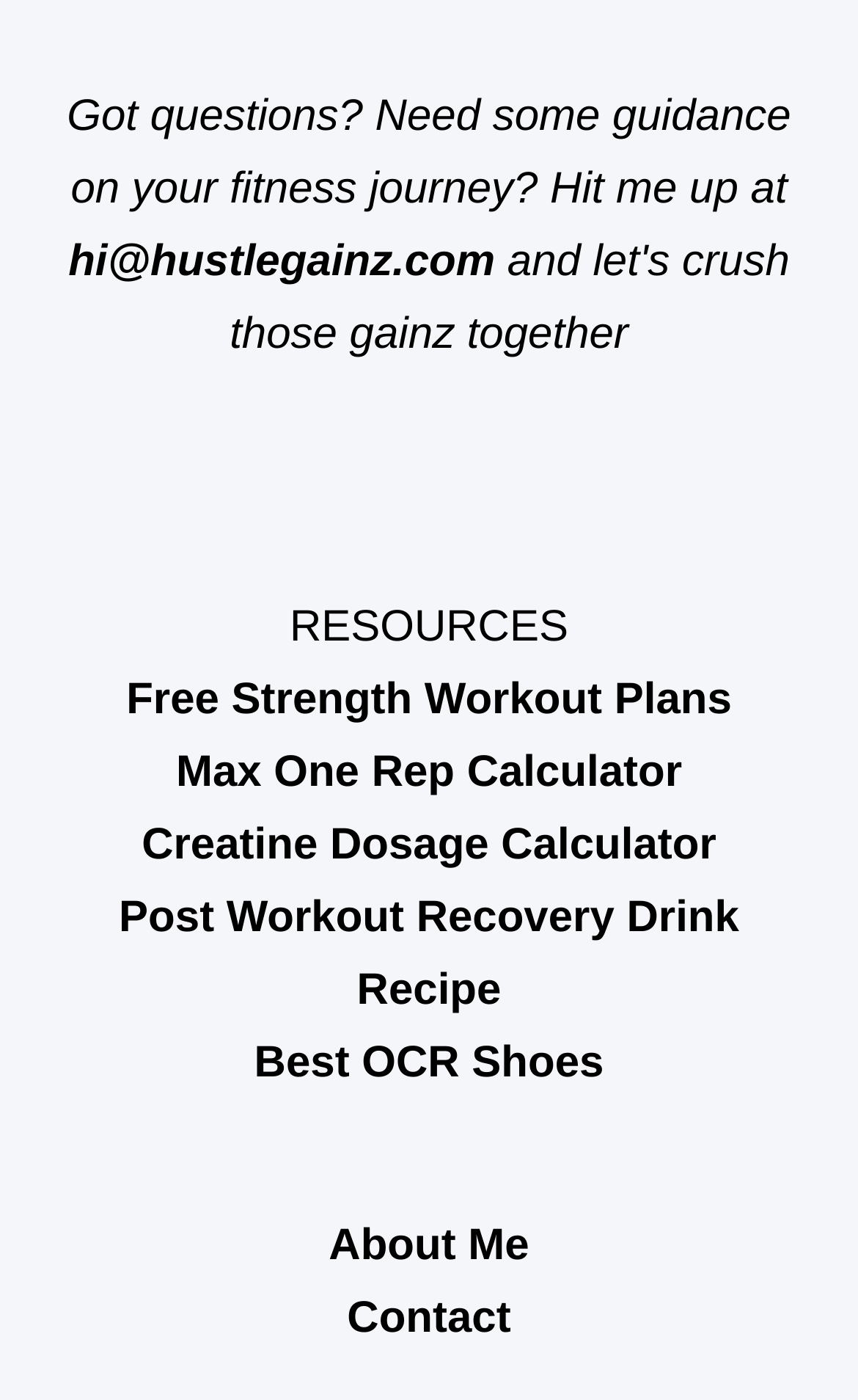Review the image closely and give a comprehensive answer to the question: What is the email address to contact the author?

The email address can be found in the introductory text at the top of the page, where it says 'Hit me up at' followed by the email address.